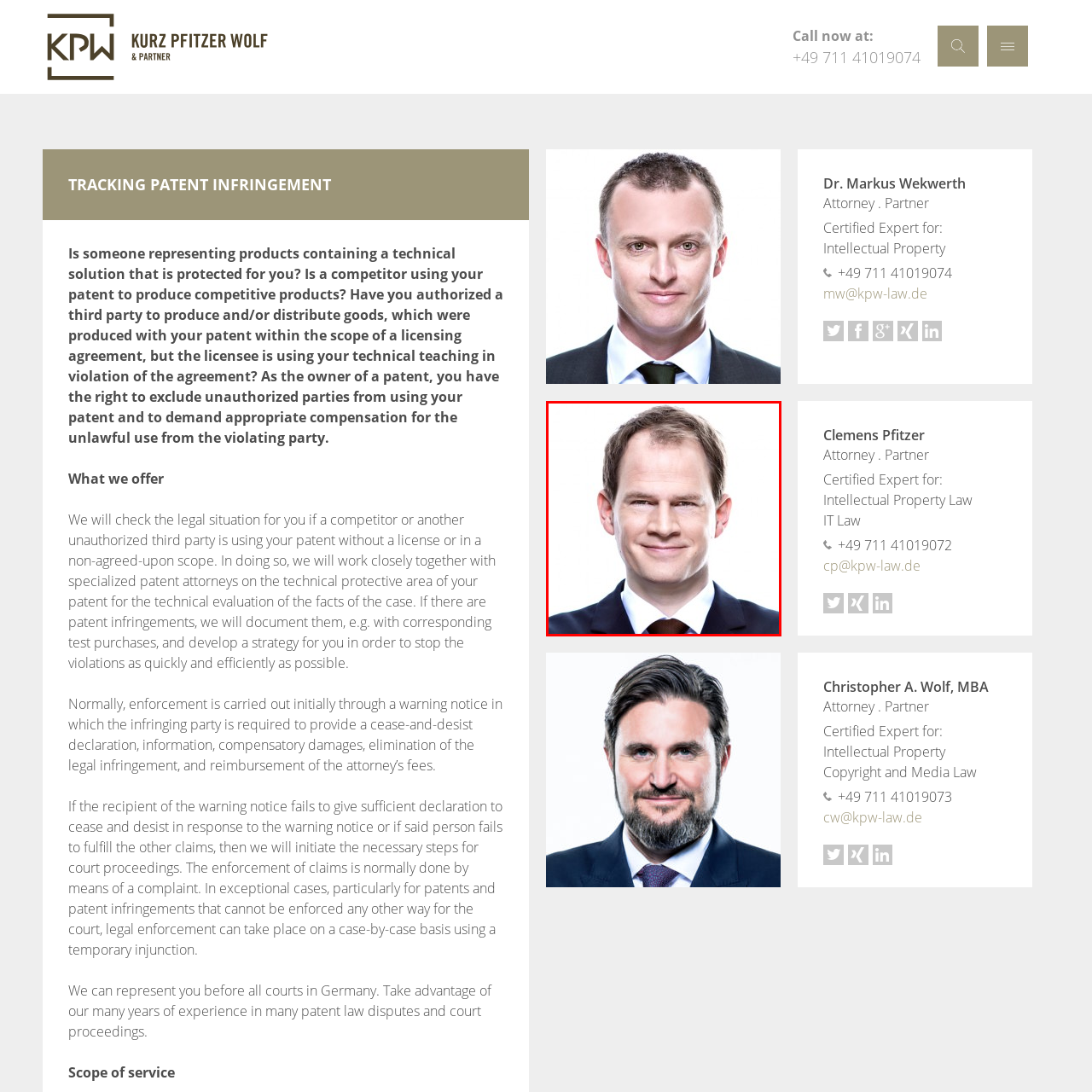What is the background of the portrait?
Check the image inside the red boundary and answer the question using a single word or brief phrase.

Neutral